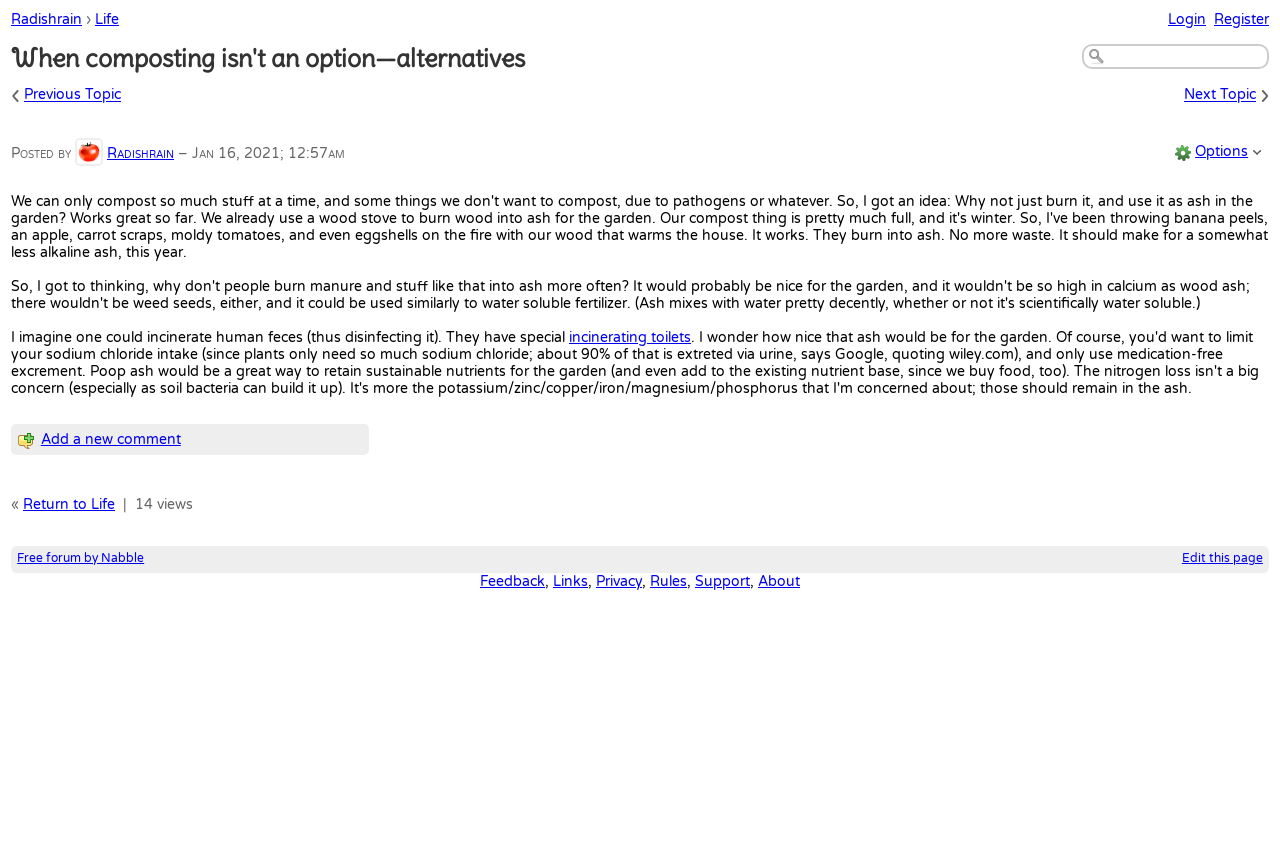Indicate the bounding box coordinates of the element that needs to be clicked to satisfy the following instruction: "Click on the 'Register' button". The coordinates should be four float numbers between 0 and 1, i.e., [left, top, right, bottom].

[0.948, 0.013, 0.991, 0.033]